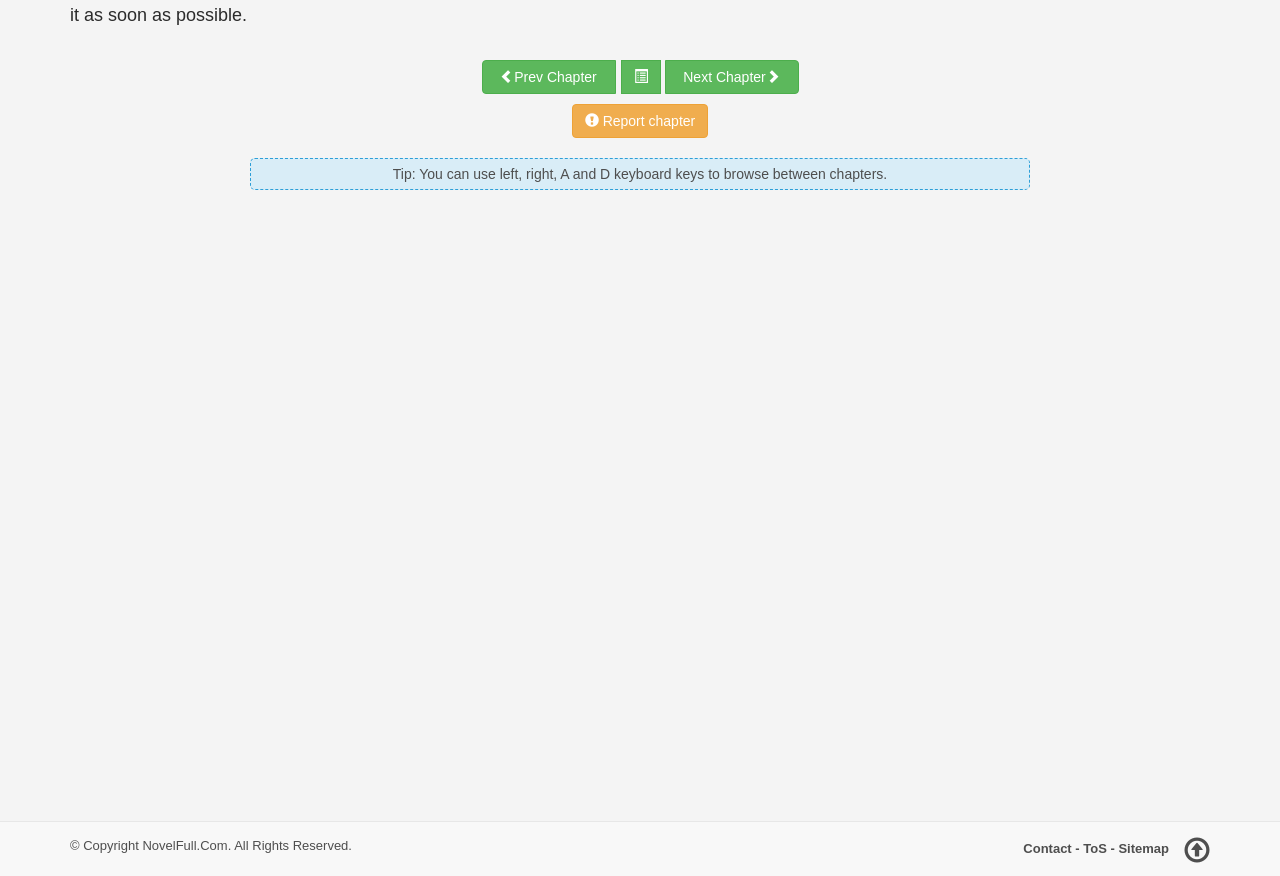Please provide a one-word or short phrase answer to the question:
What is the copyright information at the bottom of the page?

NovelFull.Com